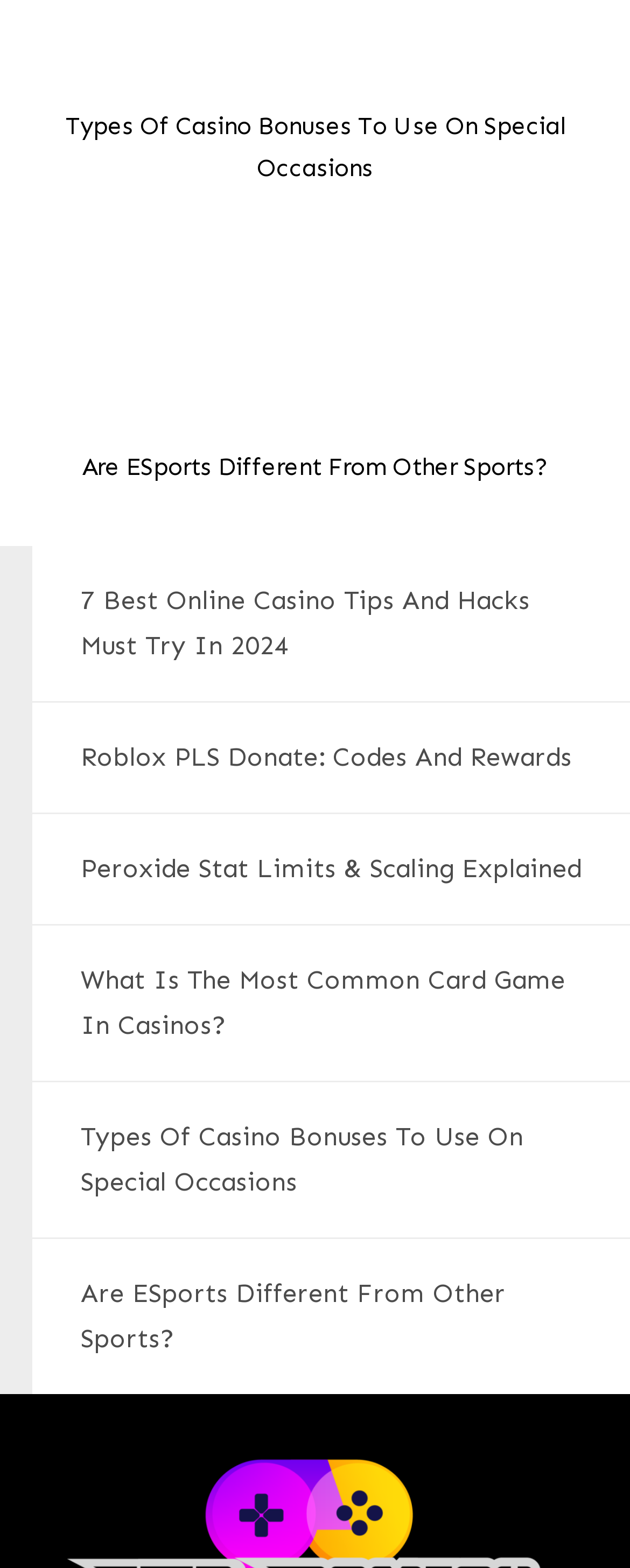Identify the bounding box coordinates of the clickable section necessary to follow the following instruction: "Learn about the different types of casino bonuses". The coordinates should be presented as four float numbers from 0 to 1, i.e., [left, top, right, bottom].

[0.128, 0.715, 0.831, 0.763]